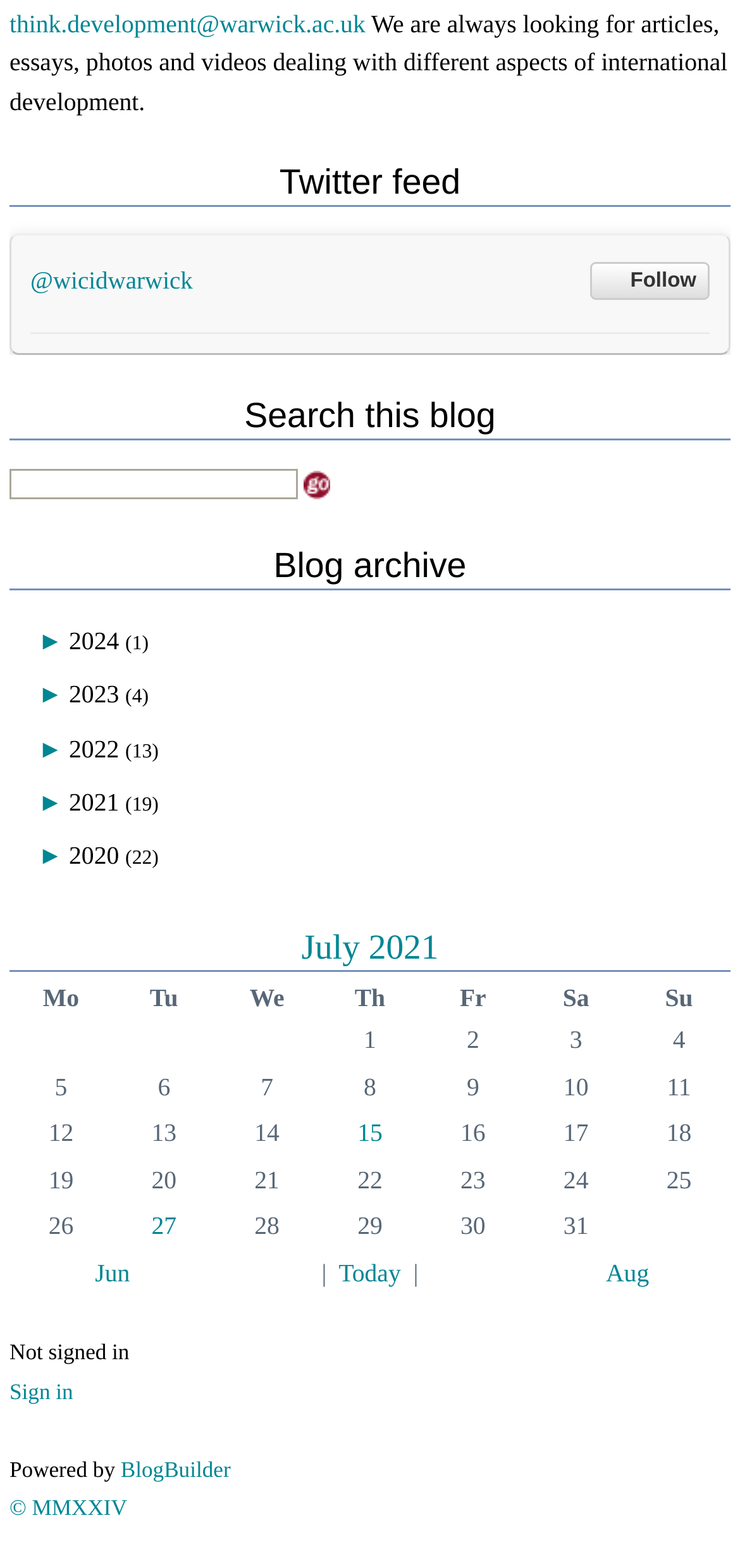Provide a brief response using a word or short phrase to this question:
How many years are listed in the blog archive?

5